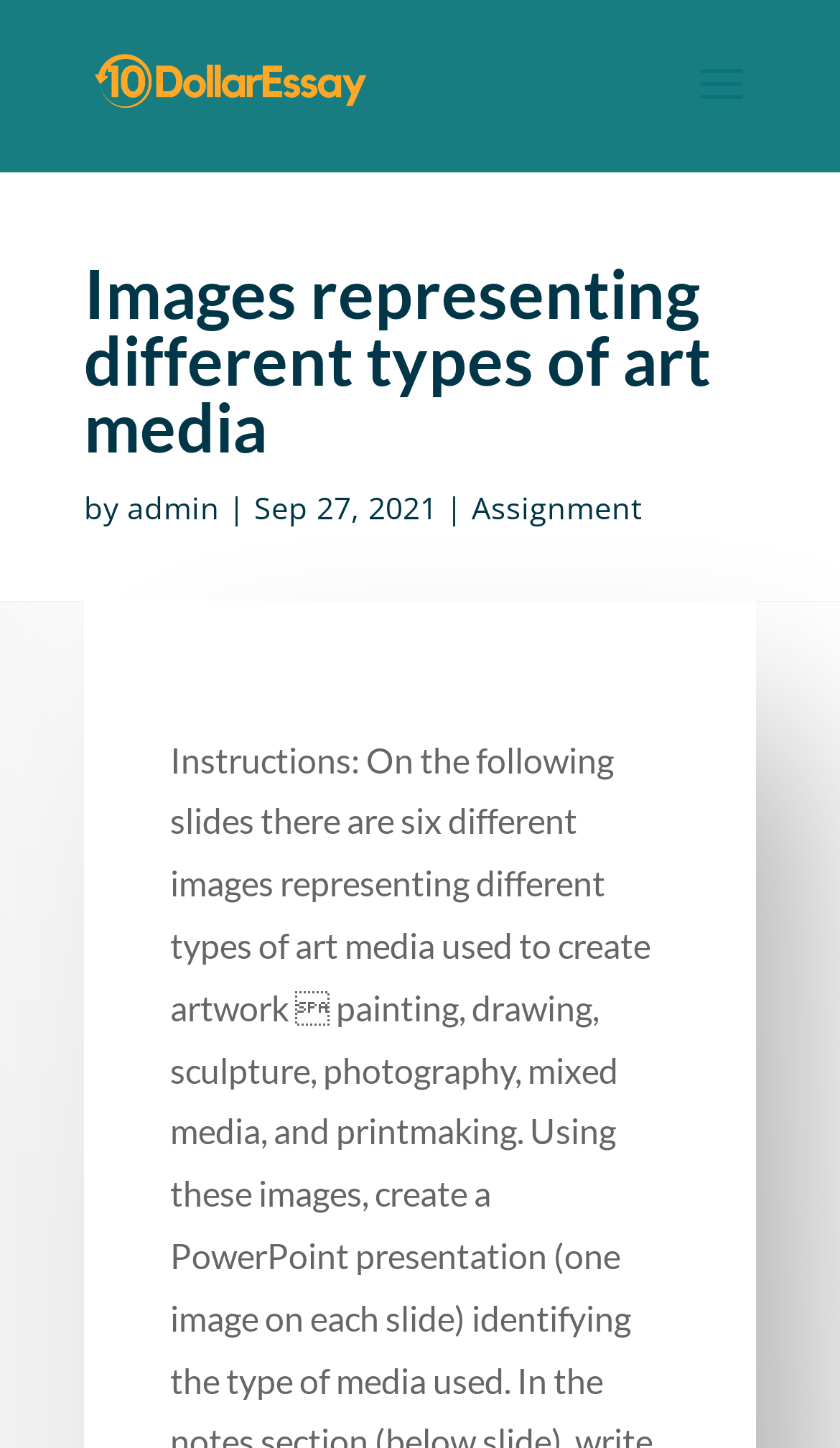Ascertain the bounding box coordinates for the UI element detailed here: "alt="The cheapest Essay Writing Service"". The coordinates should be provided as [left, top, right, bottom] with each value being a float between 0 and 1.

[0.11, 0.043, 0.442, 0.071]